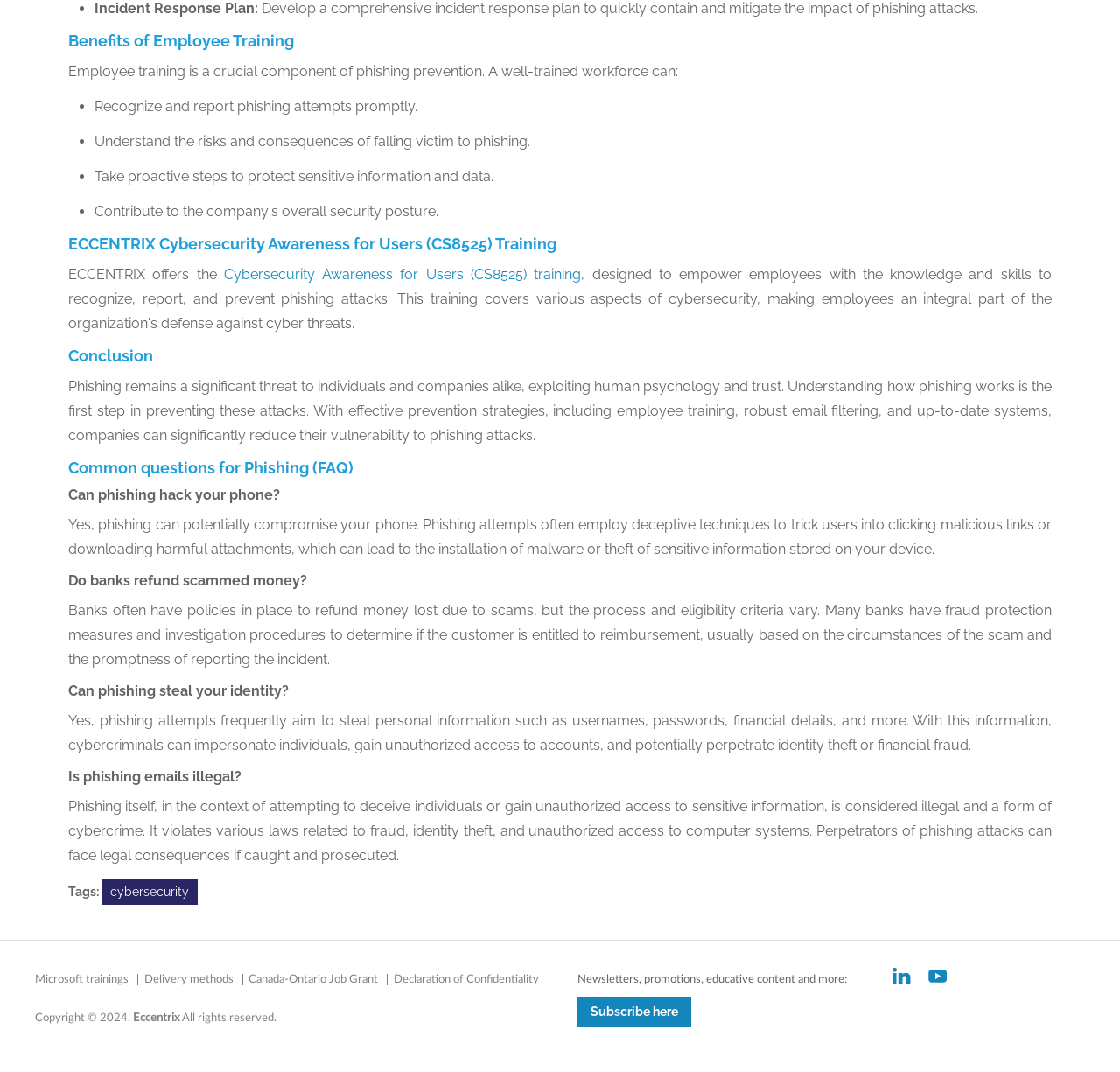What is the purpose of employee training in phishing prevention?
Carefully examine the image and provide a detailed answer to the question.

According to the webpage, employee training is a crucial component of phishing prevention. A well-trained workforce can recognize and report phishing attempts promptly, understand the risks and consequences of falling victim to phishing, and take proactive steps to protect sensitive information and data.